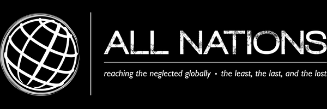Offer an in-depth caption that covers the entire scene depicted in the image.

The image features the logo of "All Nations," prominently displaying the text "ALL NATIONS" in bold, clear lettering. Below the main title, a tagline reads "reaching the neglected globally - the least, the last, and the lost," emphasizing the organization's mission to connect with marginalized communities around the world. The design integrates a stylized globe, which symbolizes the global outreach and inclusive vision of the organization. The overall aesthetic is clean and professional, reflecting a commitment to impactful humanitarian efforts. This logo embodies the essence of their mission to foster connections and support for those in dire need across different nations.